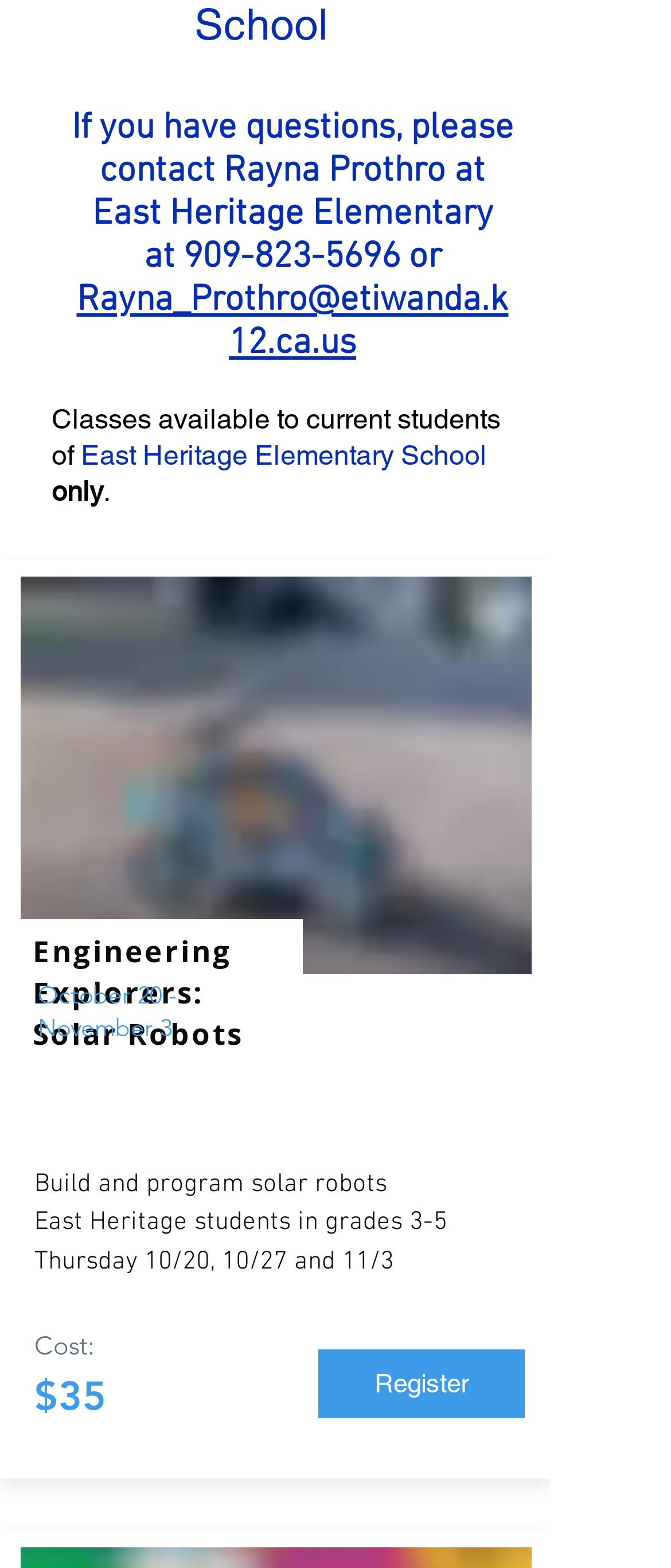What is the topic of the Engineering Explorers program?
Please respond to the question with a detailed and thorough explanation.

The topic of the Engineering Explorers program is mentioned in the heading 'Engineering Explorers: Solar Robots' near the top of the webpage.